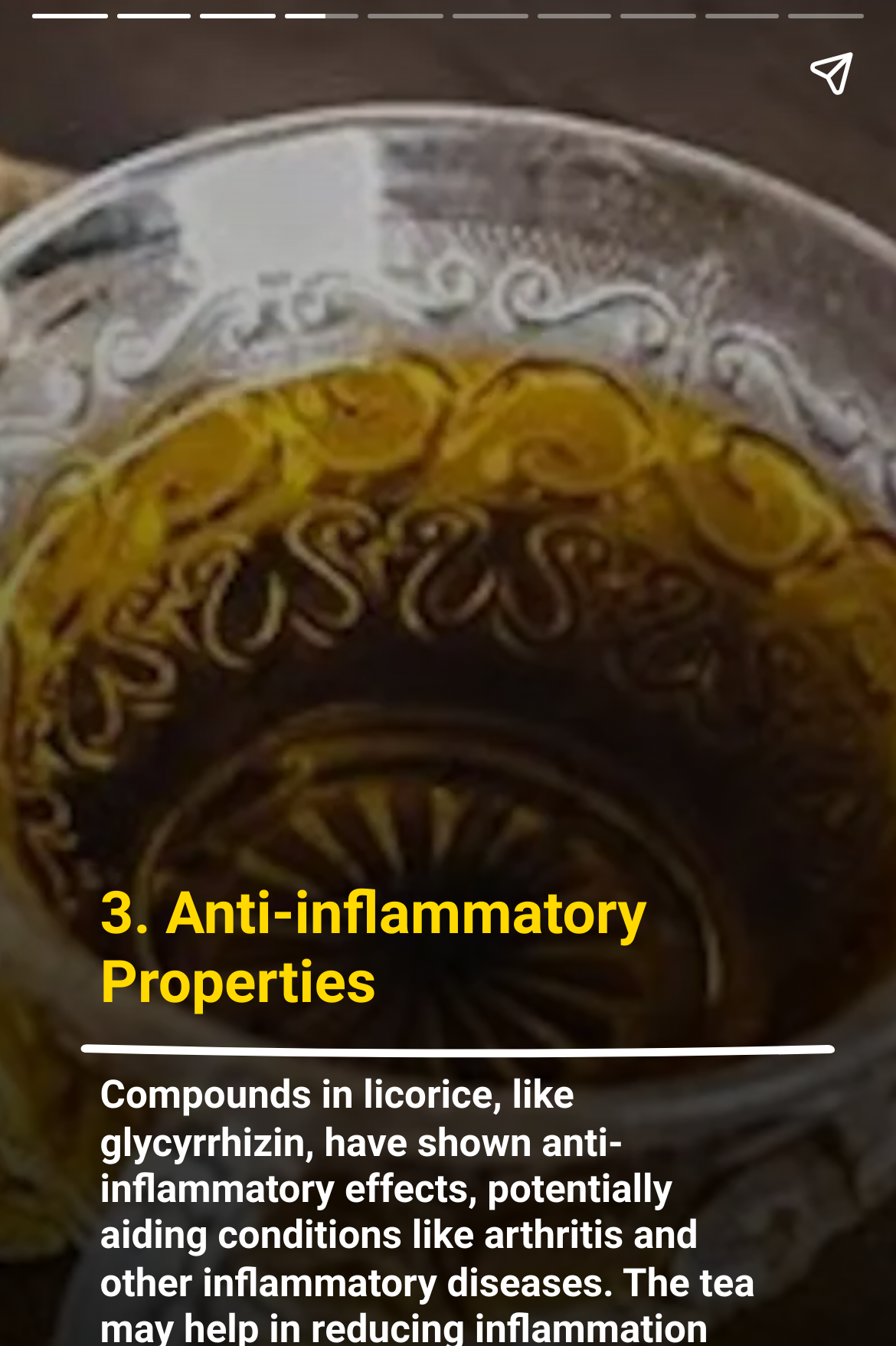Given the webpage screenshot, identify the bounding box of the UI element that matches this description: "aria-label="Share story"".

[0.867, 0.014, 0.99, 0.096]